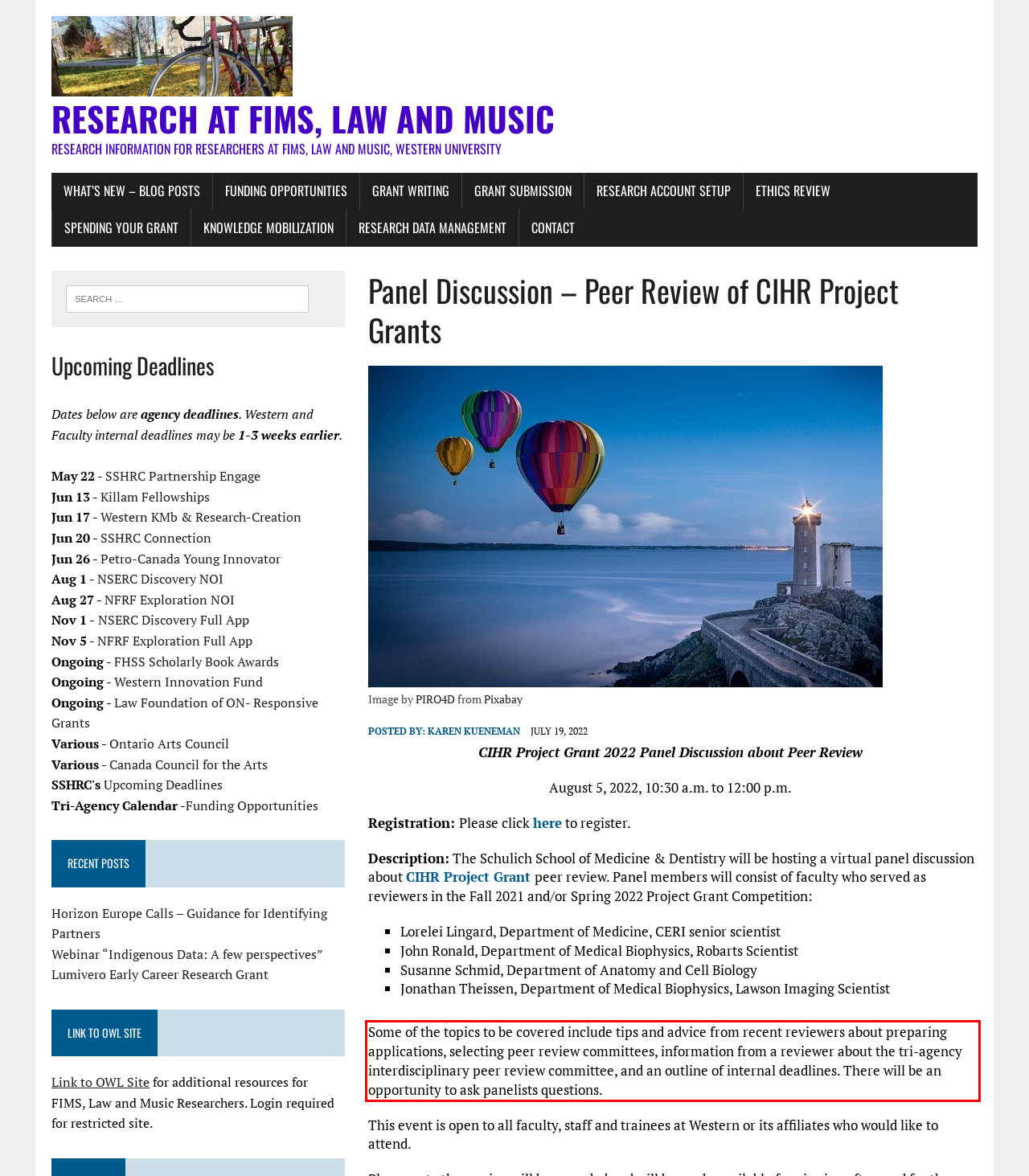Identify and extract the text within the red rectangle in the screenshot of the webpage.

Some of the topics to be covered include tips and advice from recent reviewers about preparing applications, selecting peer review committees, information from a reviewer about the tri-agency interdisciplinary peer review committee, and an outline of internal deadlines. There will be an opportunity to ask panelists questions.